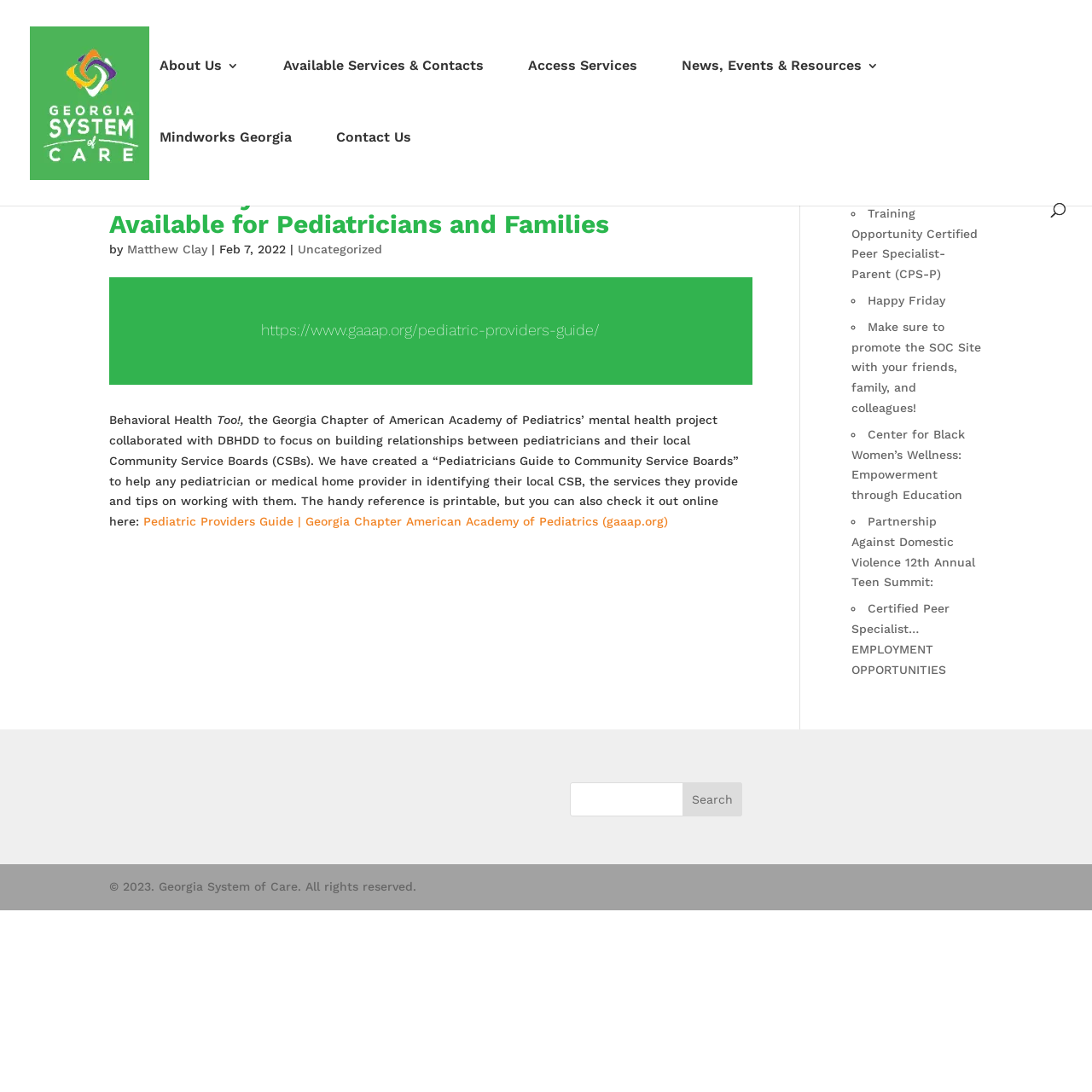Identify the bounding box coordinates for the UI element described as: "Contact Us". The coordinates should be provided as four floats between 0 and 1: [left, top, right, bottom].

[0.308, 0.12, 0.377, 0.186]